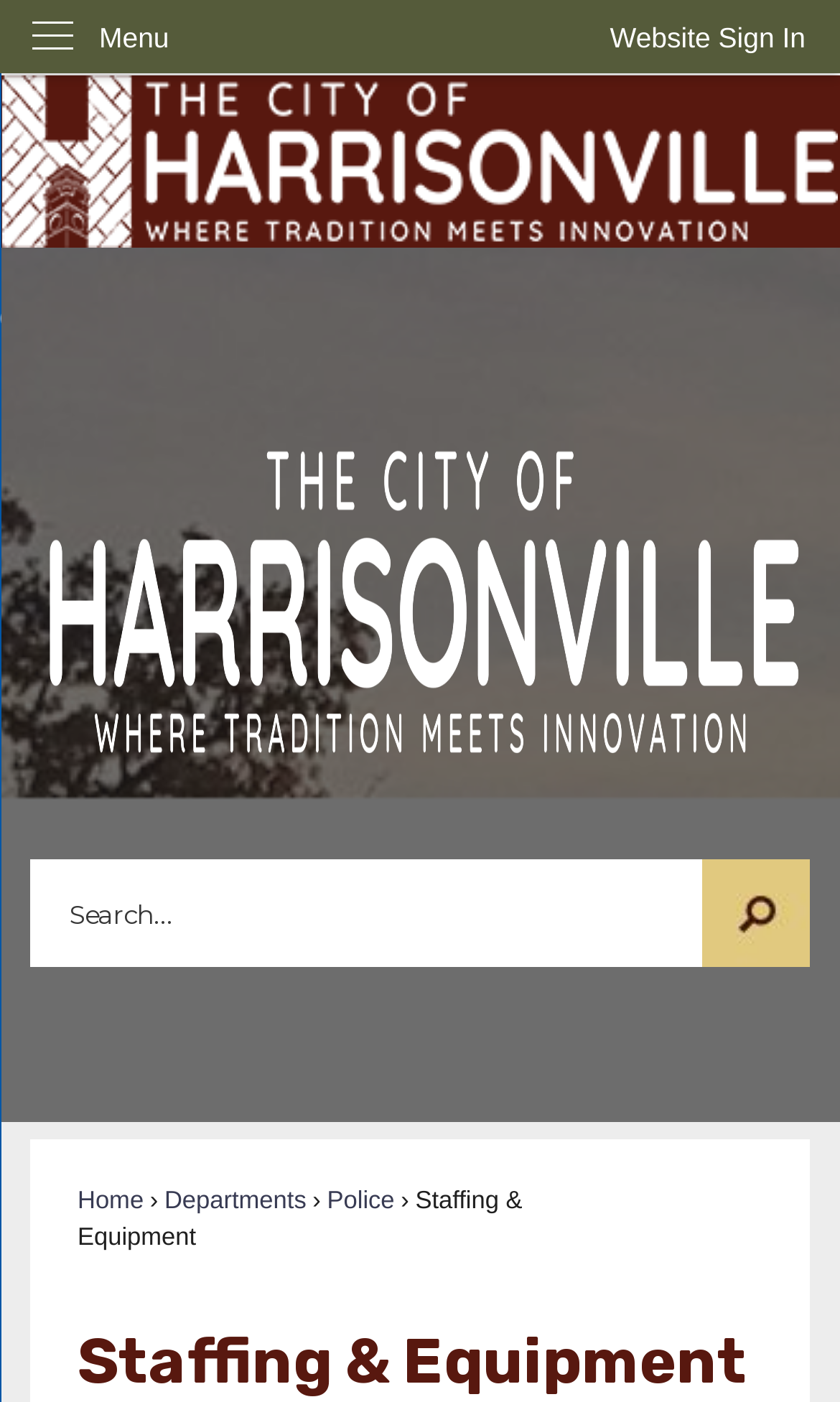Find the bounding box coordinates of the element you need to click on to perform this action: 'Search for something'. The coordinates should be represented by four float values between 0 and 1, in the format [left, top, right, bottom].

[0.037, 0.613, 0.963, 0.69]